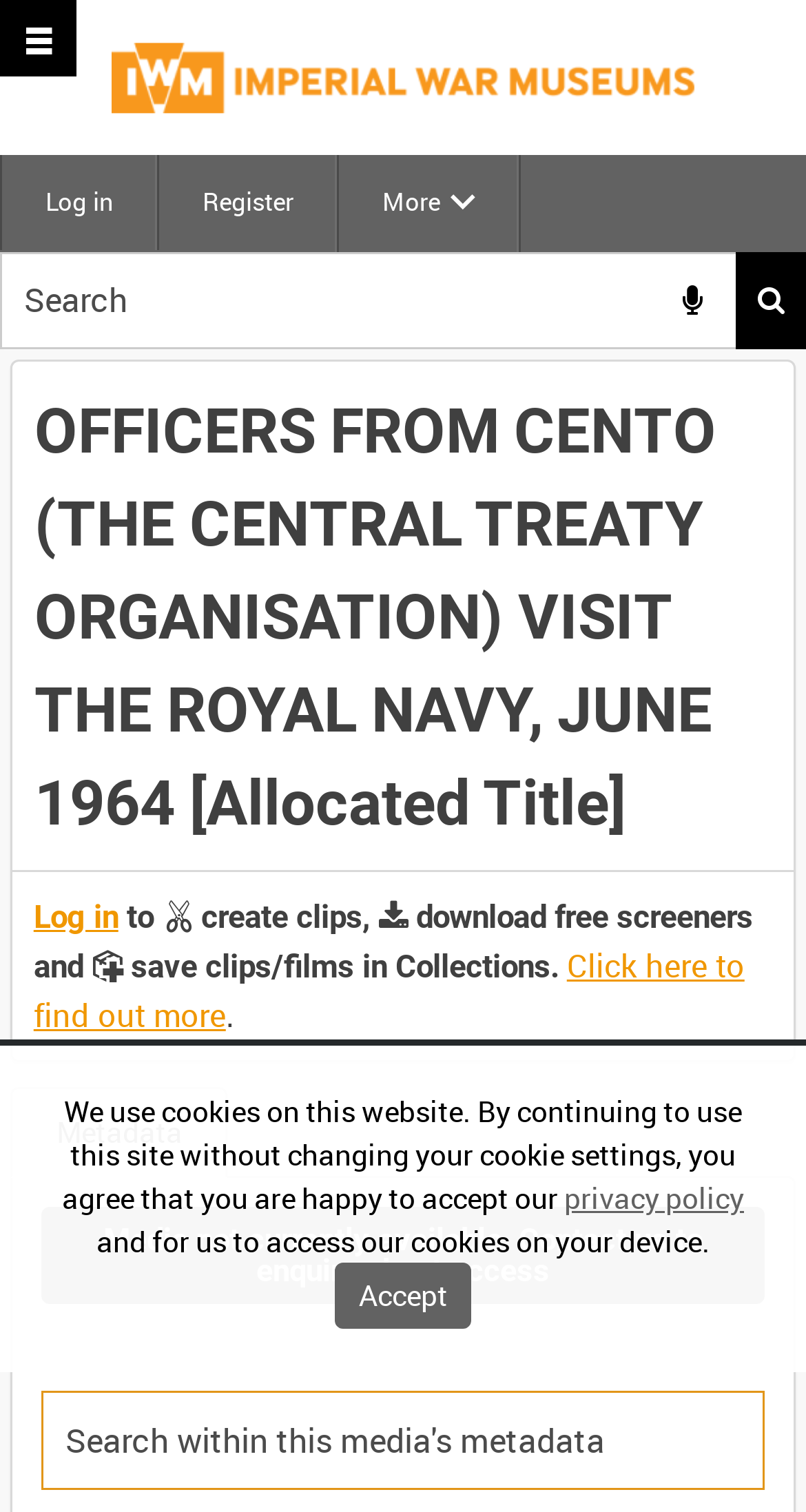Bounding box coordinates are to be given in the format (top-left x, top-left y, bottom-right x, bottom-right y). All values must be floating point numbers between 0 and 1. Provide the bounding box coordinate for the UI element described as: Log in

[0.042, 0.595, 0.147, 0.619]